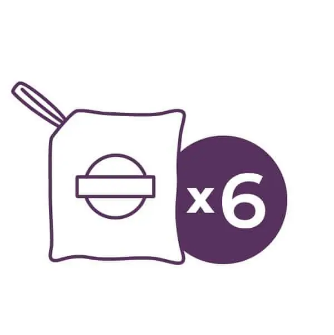What is the theme of this product collection?
Refer to the image and give a detailed answer to the question.

The theme can be understood from the caption, which mentions that the product collection invites users to experience delightful fragrances, emphasizing variety in scent options, thus the theme is centered around scented experiences.